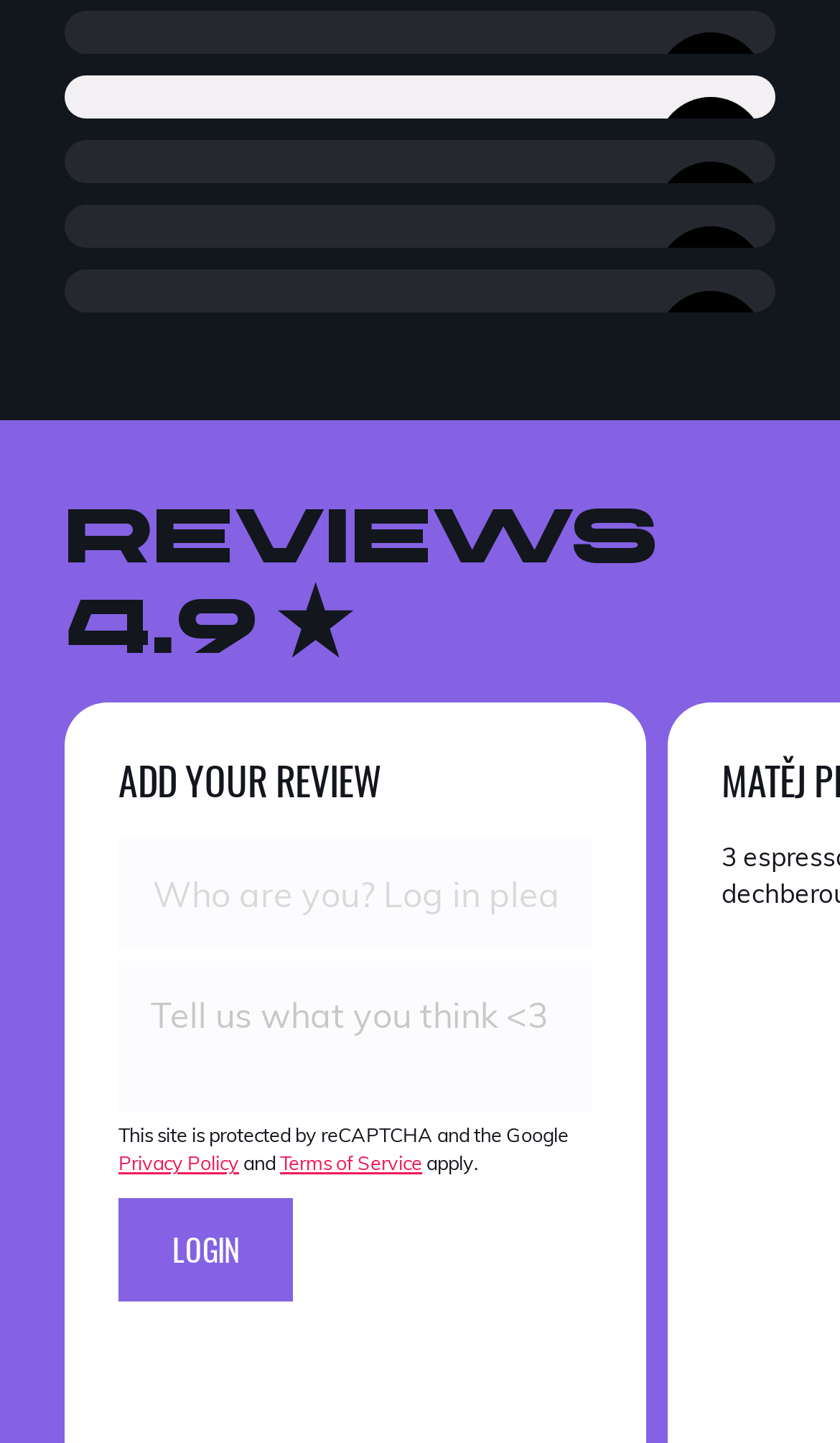What is the minimum time required?
Using the image, respond with a single word or phrase.

3-6 Hours